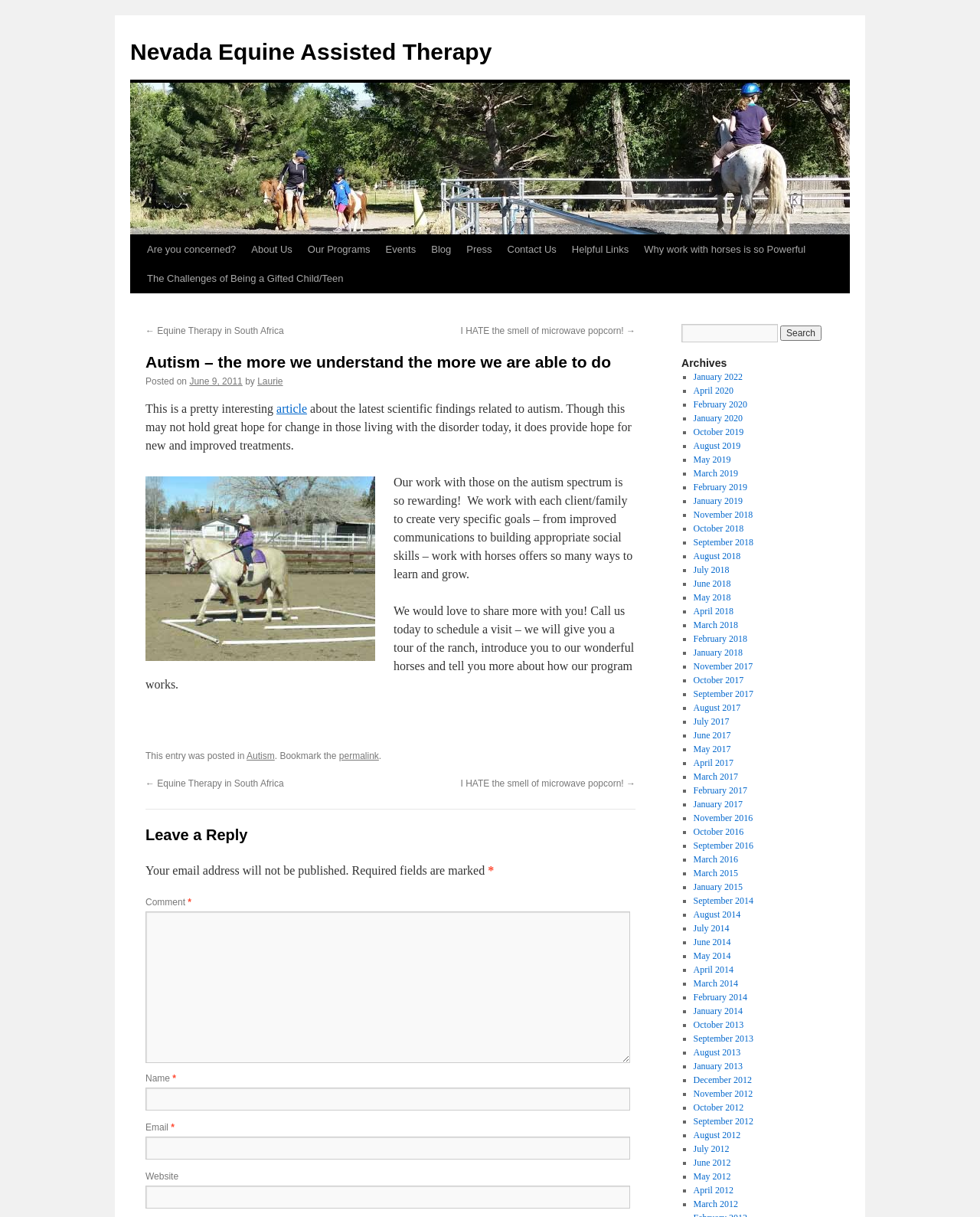Given the element description: "Become a member", predict the bounding box coordinates of the UI element it refers to, using four float numbers between 0 and 1, i.e., [left, top, right, bottom].

None